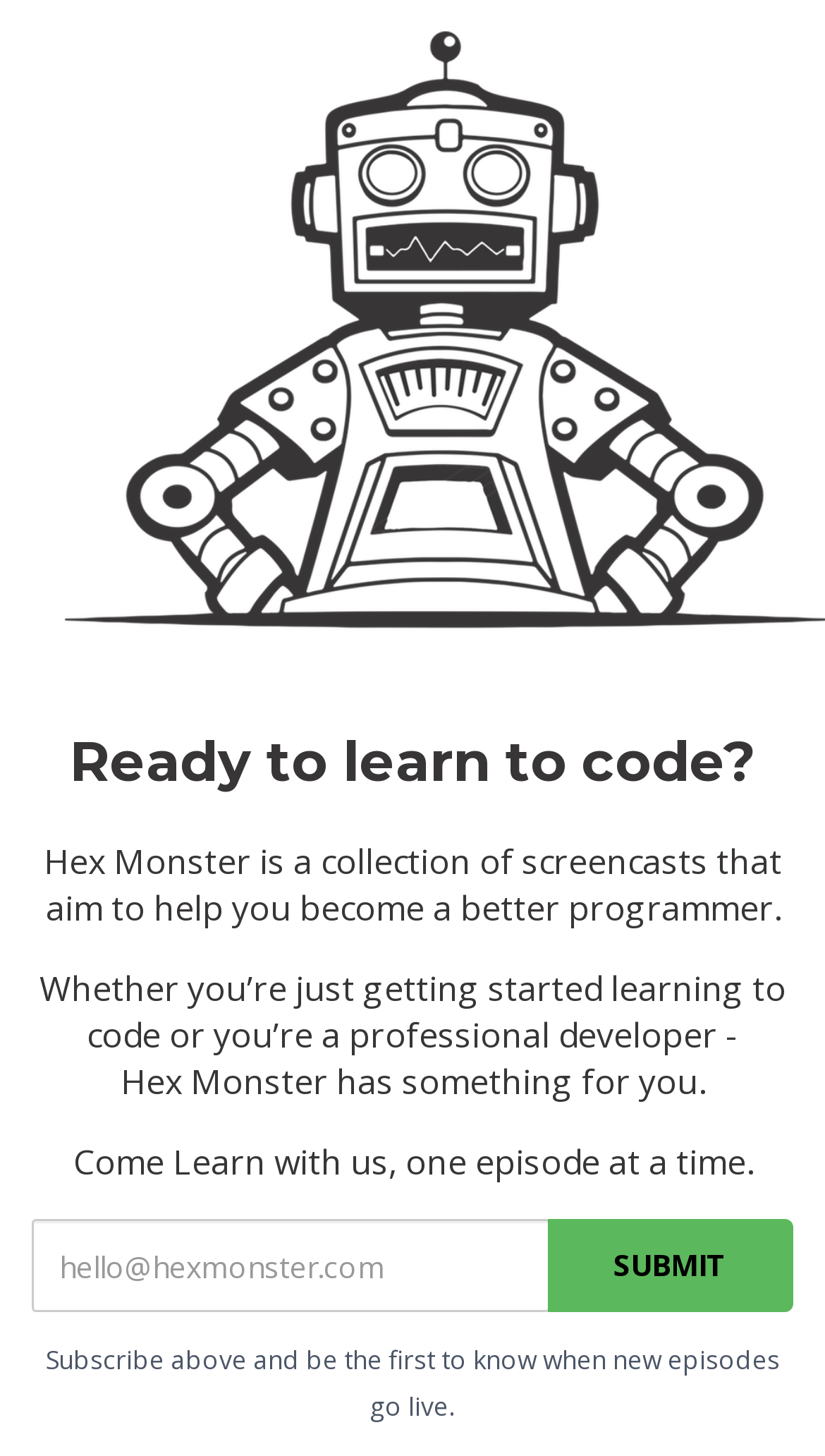Please locate and retrieve the main header text of the webpage.

Ready to learn to code?